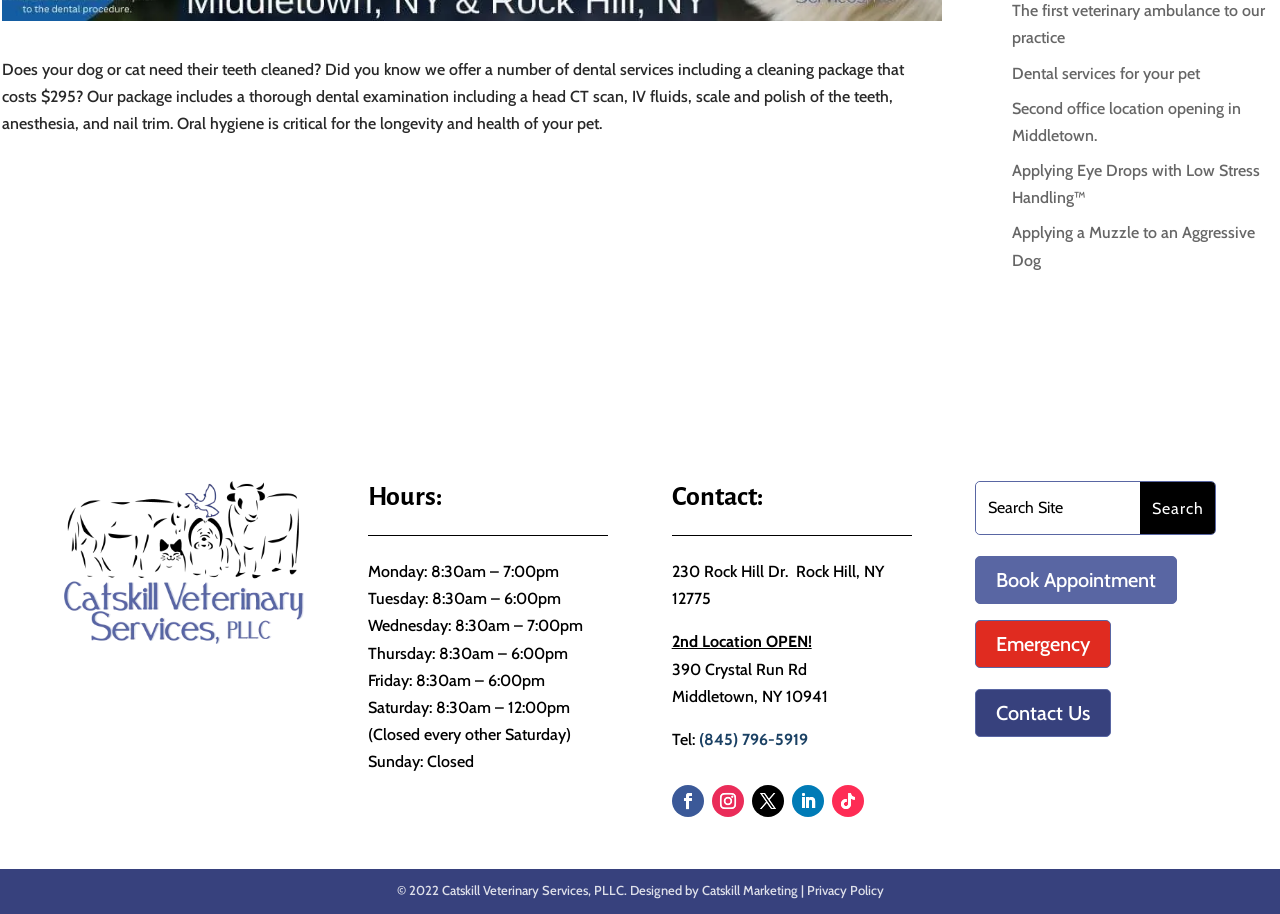Use the details in the image to answer the question thoroughly: 
Can I book an appointment online?

I found a link 'Book Appointment' on the webpage, which suggests that I can book an appointment online. This link is likely to take me to a page where I can schedule an appointment with the clinic.